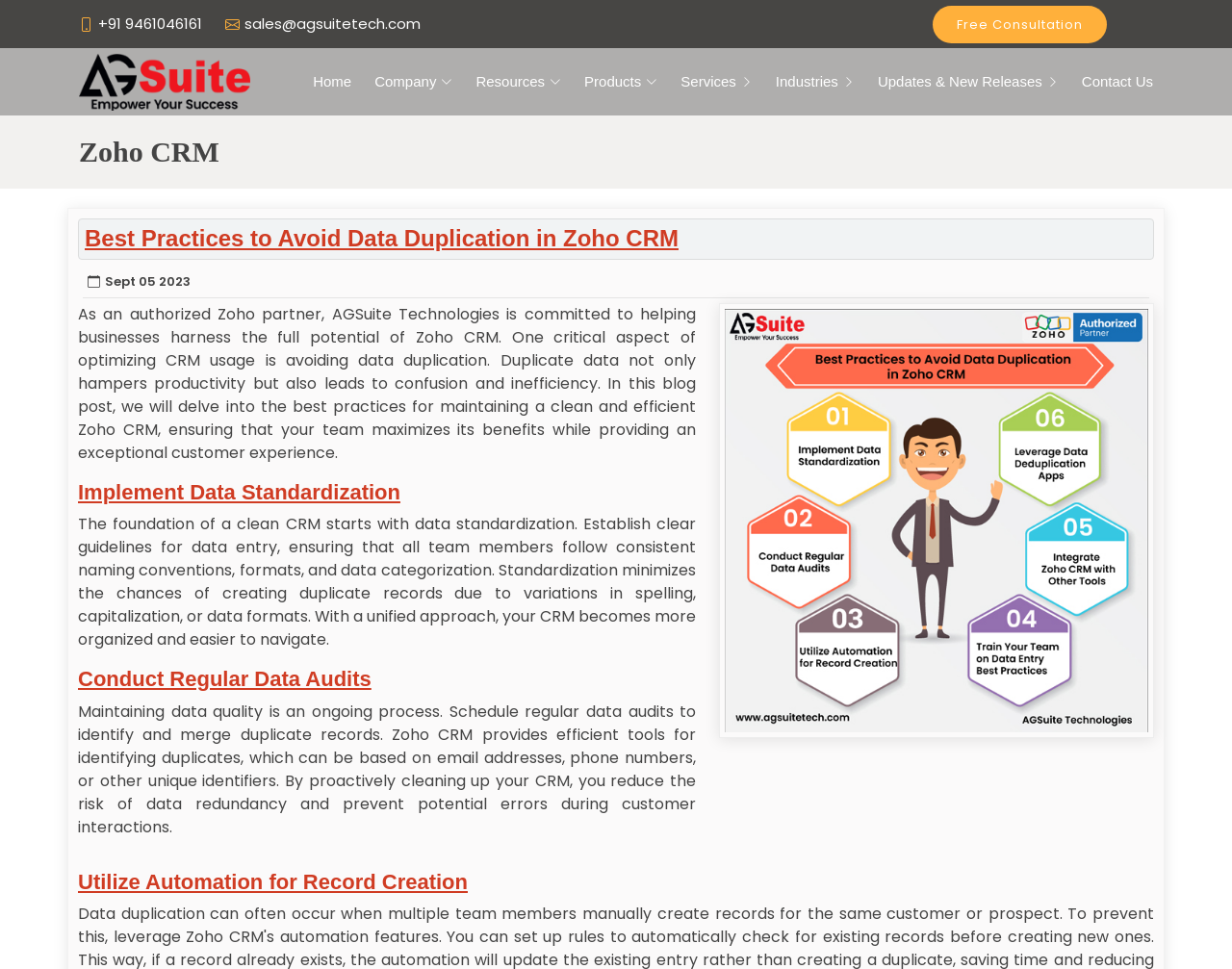Identify the bounding box coordinates of the area you need to click to perform the following instruction: "Visit the home page".

[0.235, 0.063, 0.285, 0.106]